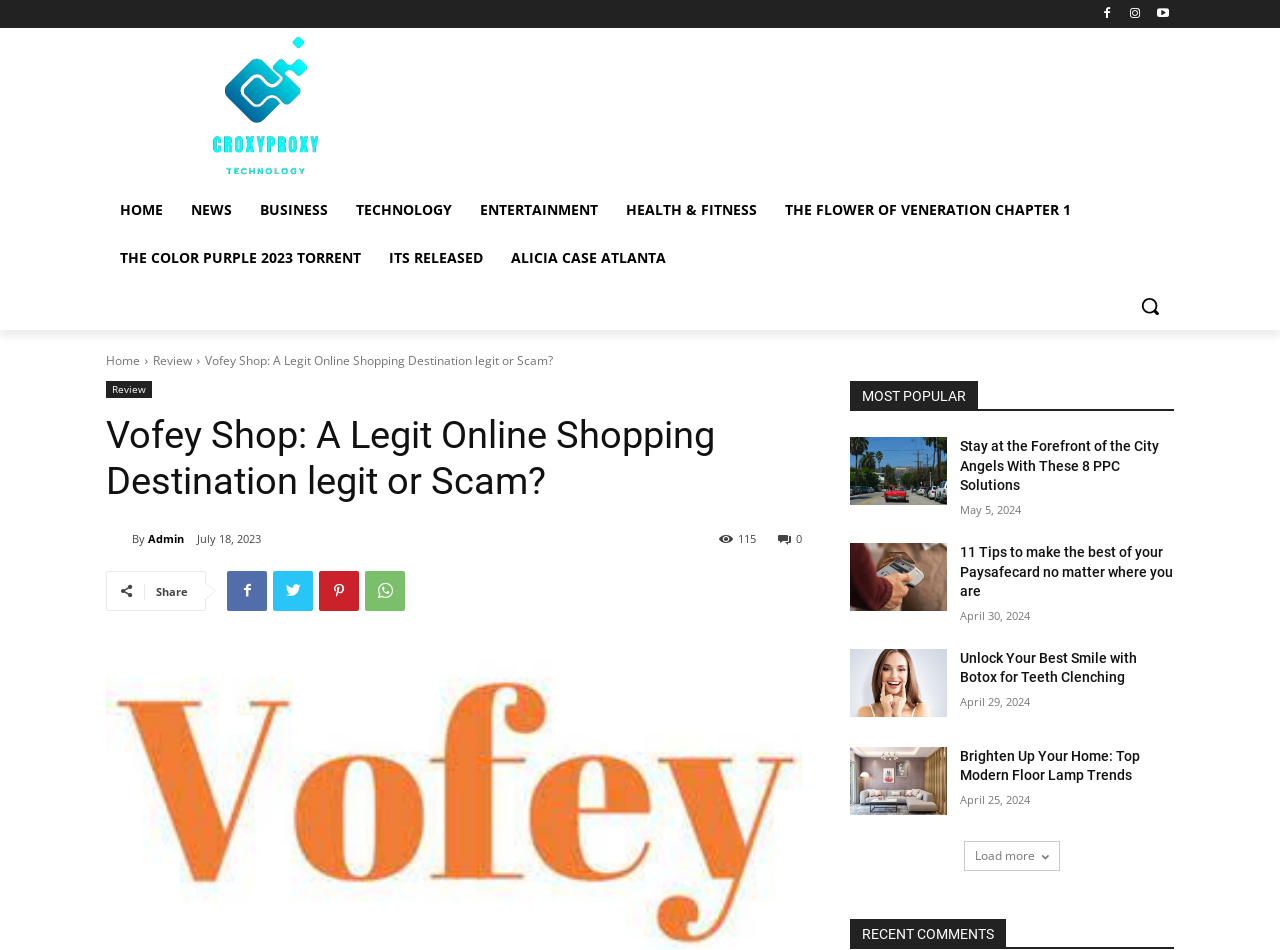Could you highlight the region that needs to be clicked to execute the instruction: "Search for something"?

[0.88, 0.297, 0.917, 0.348]